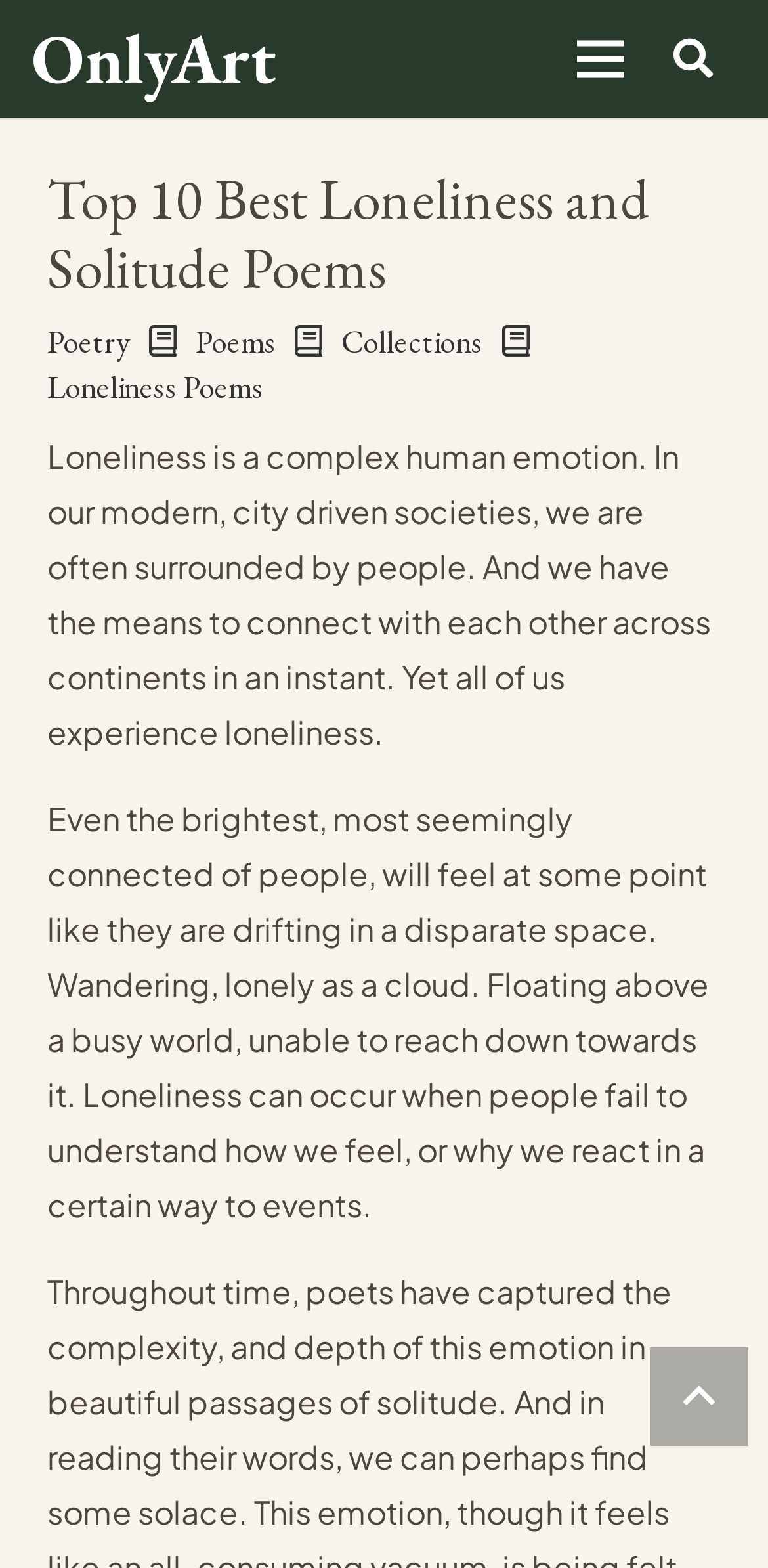Please mark the clickable region by giving the bounding box coordinates needed to complete this instruction: "go back to top".

[0.846, 0.859, 0.974, 0.922]